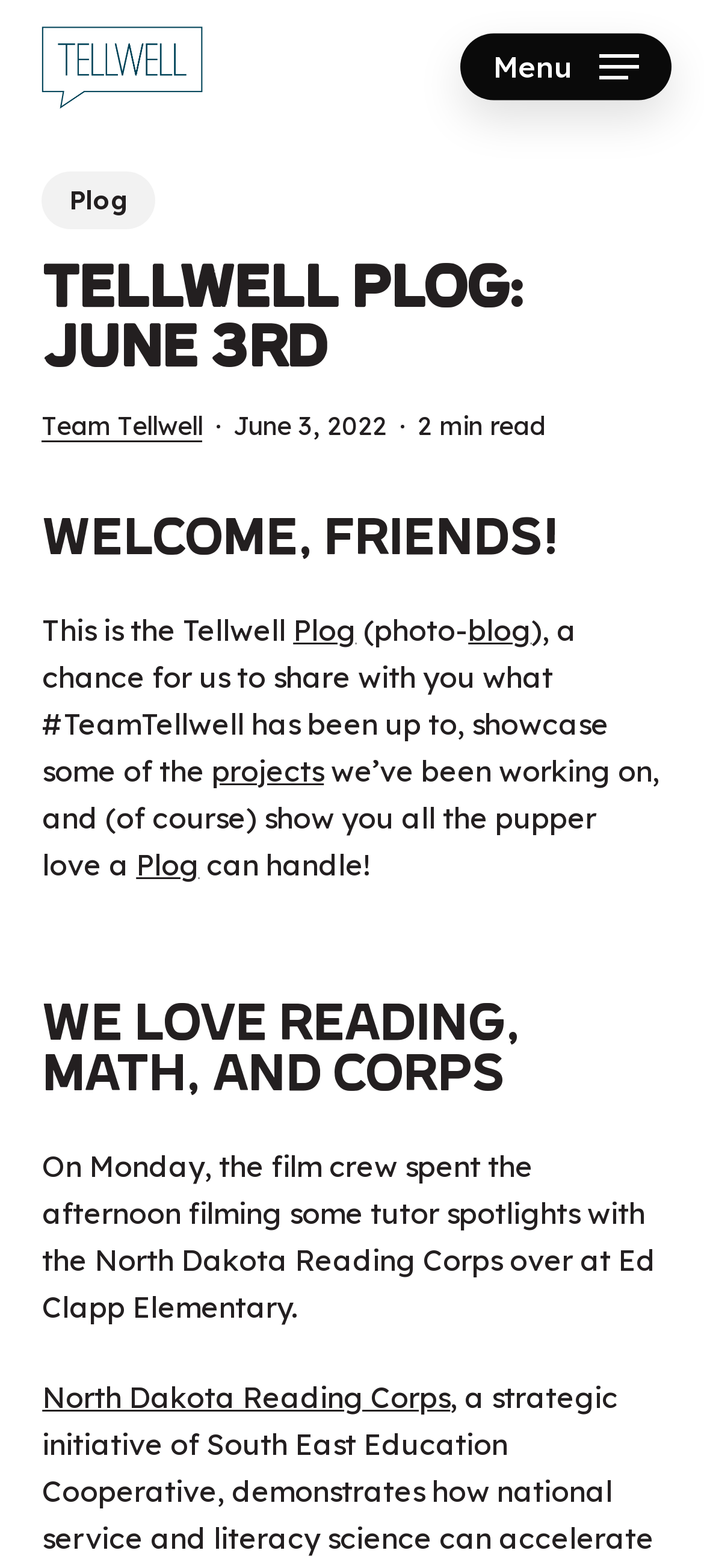Given the description "alt="Tellwell Story Co. + Studio"", determine the bounding box of the corresponding UI element.

[0.046, 0.014, 0.302, 0.071]